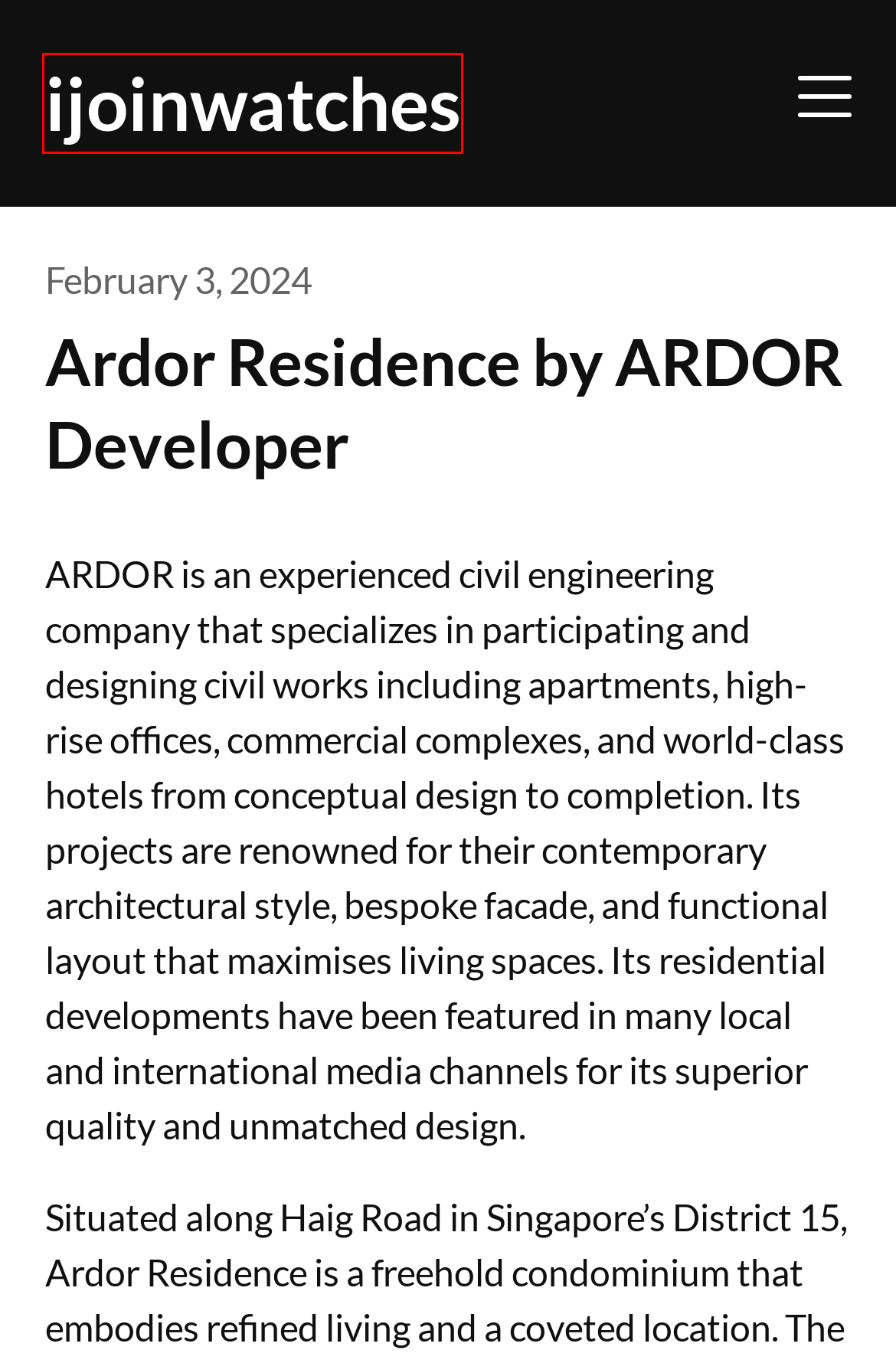Inspect the provided webpage screenshot, concentrating on the element within the red bounding box. Select the description that best represents the new webpage after you click the highlighted element. Here are the candidates:
A. Navigating the Realm of Online Casinos: A Comprehensive Guide
B. Mobilier de Bureau : Créer un Espace de Travail Fonctionnel et Esthétique
C. ijoinwatches
D. NAIK138: Situs Online & Agen Terpercaya
E. Zeus Slot Dor77: Daftar Situs Slot 777 Gacor Hari Ini
F. Multicanais Tv Online » Futebol Ao Vivo Gratis SEM TRAVAR
G. L'Acide Folique : Un Nutriment Essentiel pour la Santé
H. The Essence of Dubai Osteopathy

C